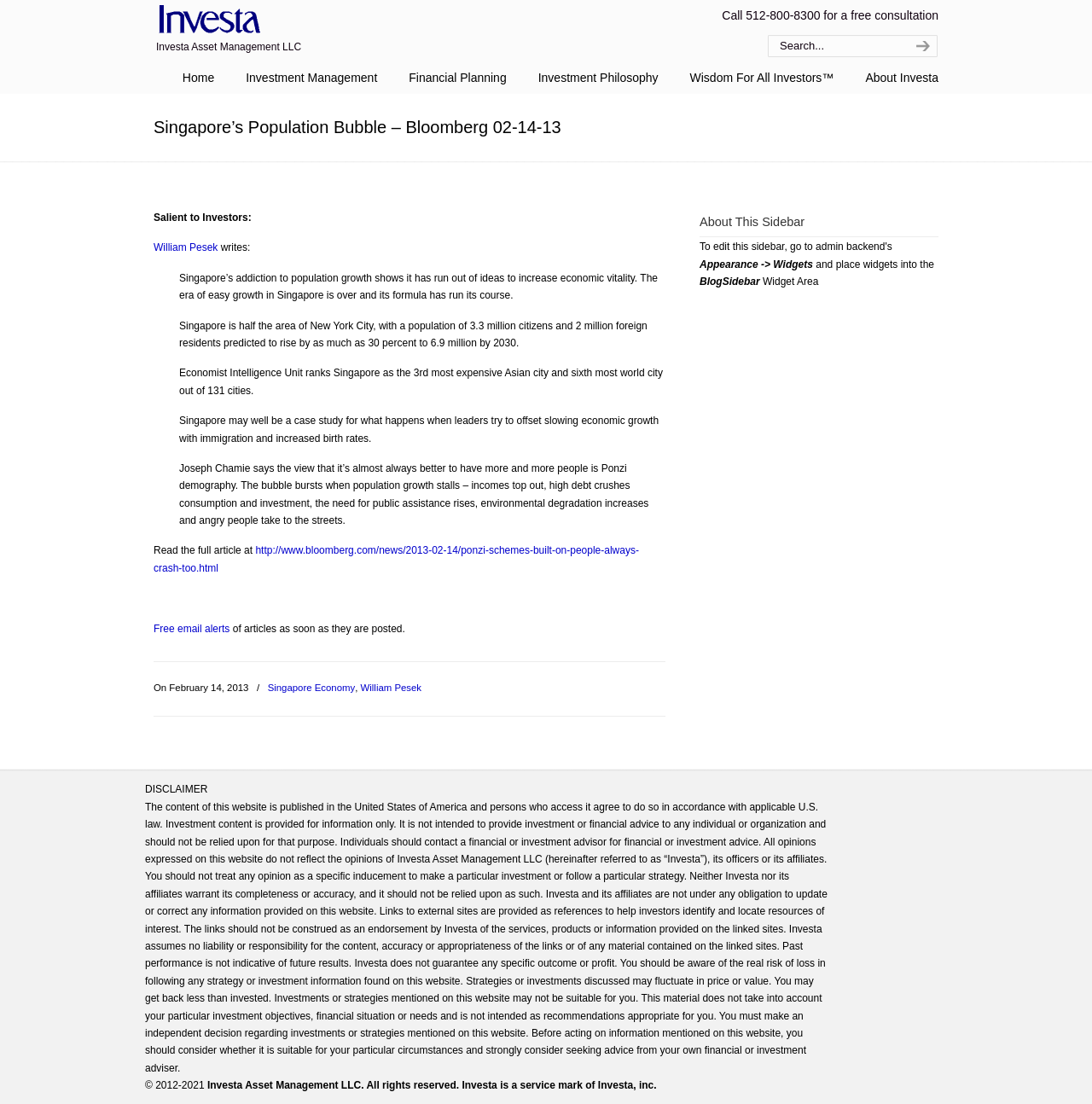Identify the bounding box coordinates for the region to click in order to carry out this instruction: "Click the 'Page 2' button". Provide the coordinates using four float numbers between 0 and 1, formatted as [left, top, right, bottom].

None